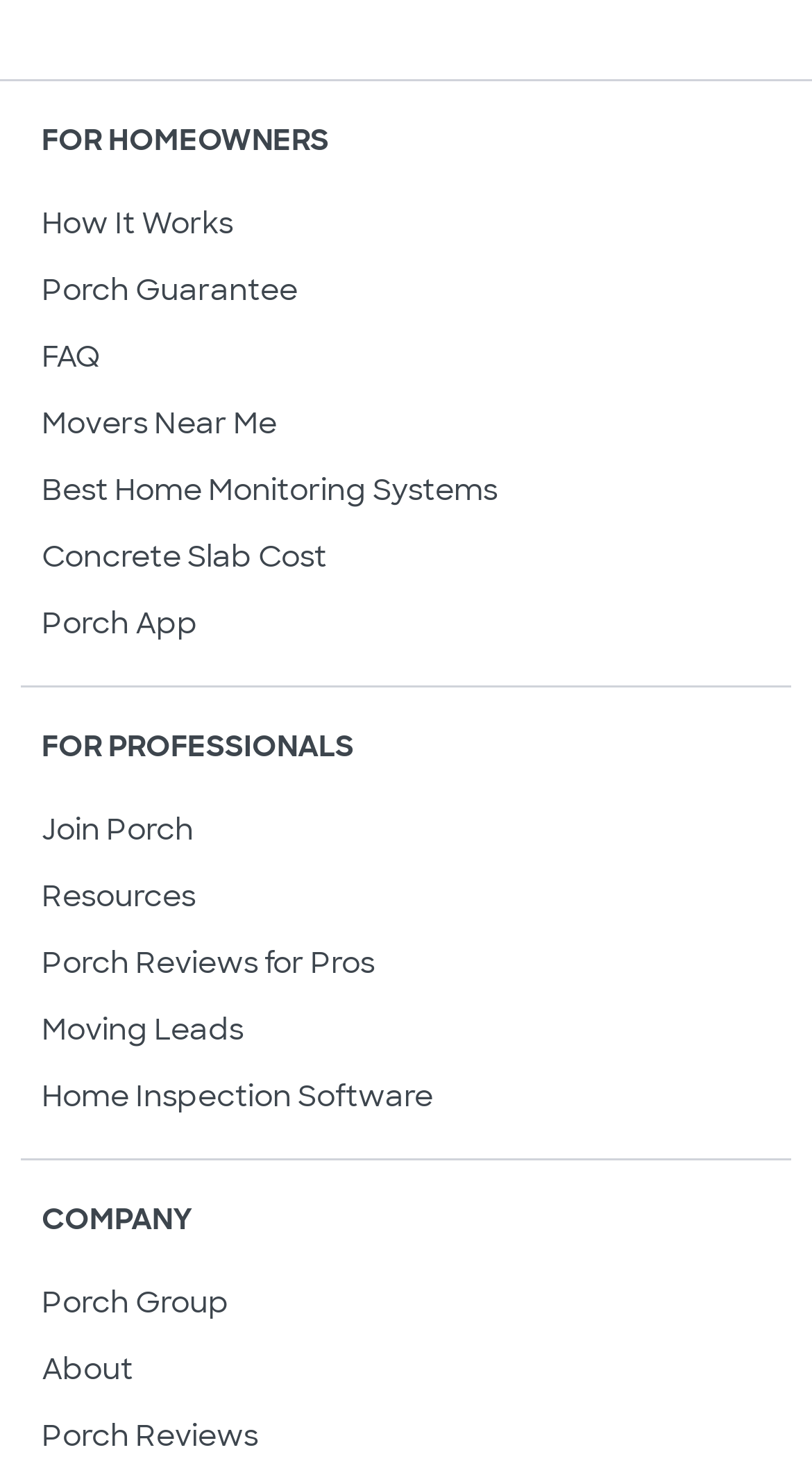Determine the bounding box of the UI element mentioned here: "Porch Reviews". The coordinates must be in the format [left, top, right, bottom] with values ranging from 0 to 1.

[0.051, 0.954, 0.318, 0.98]